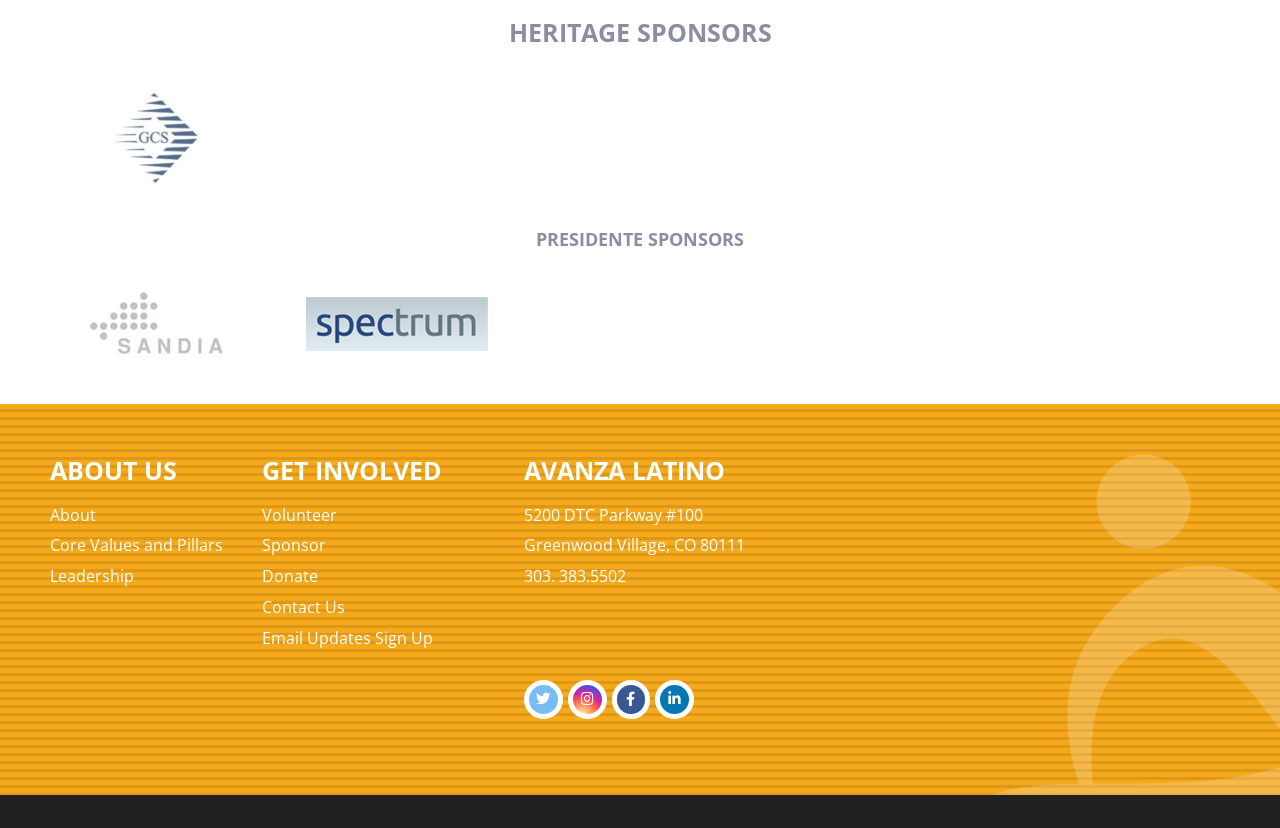Return the bounding box coordinates of the UI element that corresponds to this description: "alt="Gonzales Consulting"". The coordinates must be given as four float numbers in the range of 0 and 1, [left, top, right, bottom].

[0.083, 0.203, 0.161, 0.232]